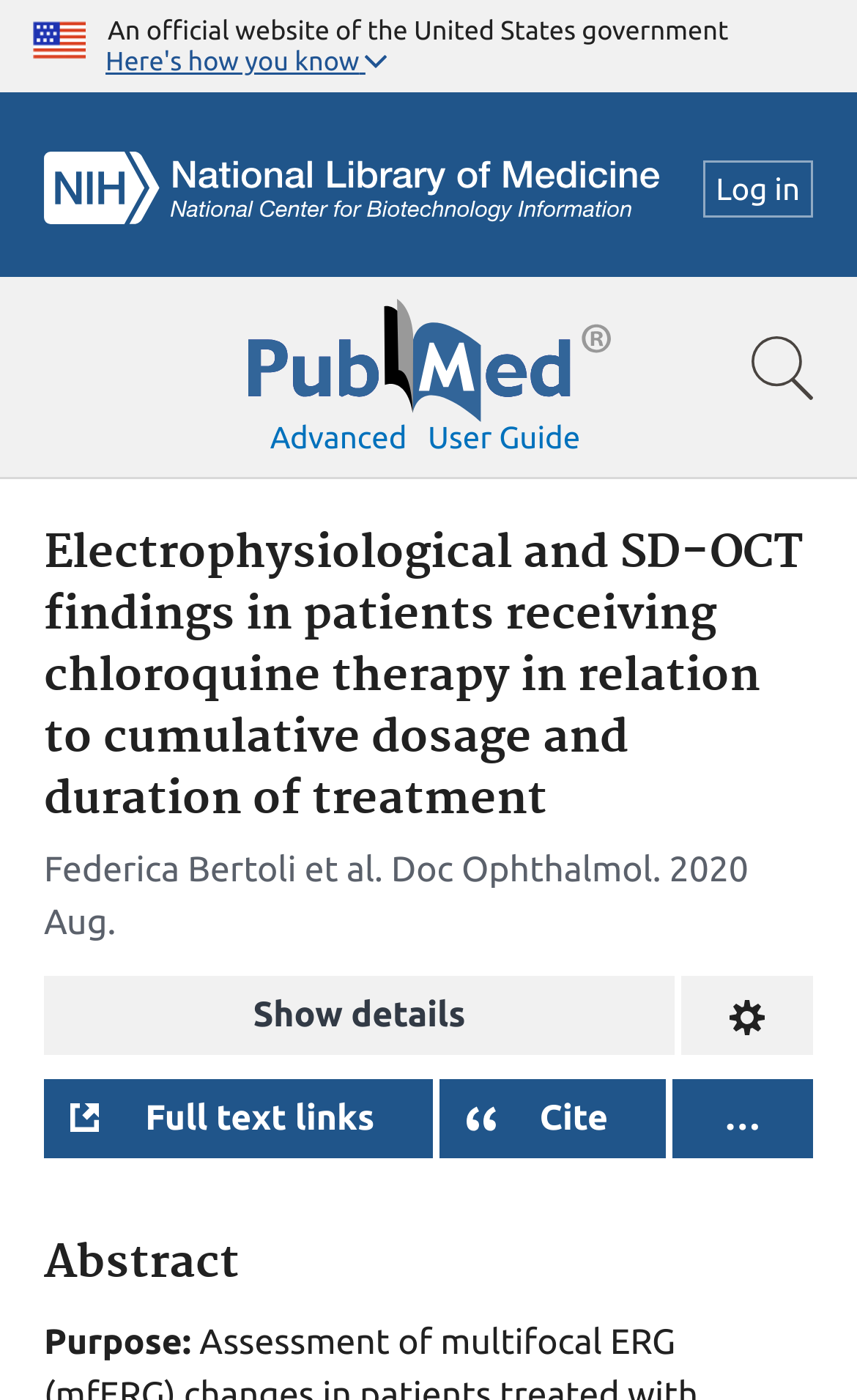Identify the bounding box coordinates of the clickable section necessary to follow the following instruction: "Log in". The coordinates should be presented as four float numbers from 0 to 1, i.e., [left, top, right, bottom].

[0.82, 0.115, 0.949, 0.155]